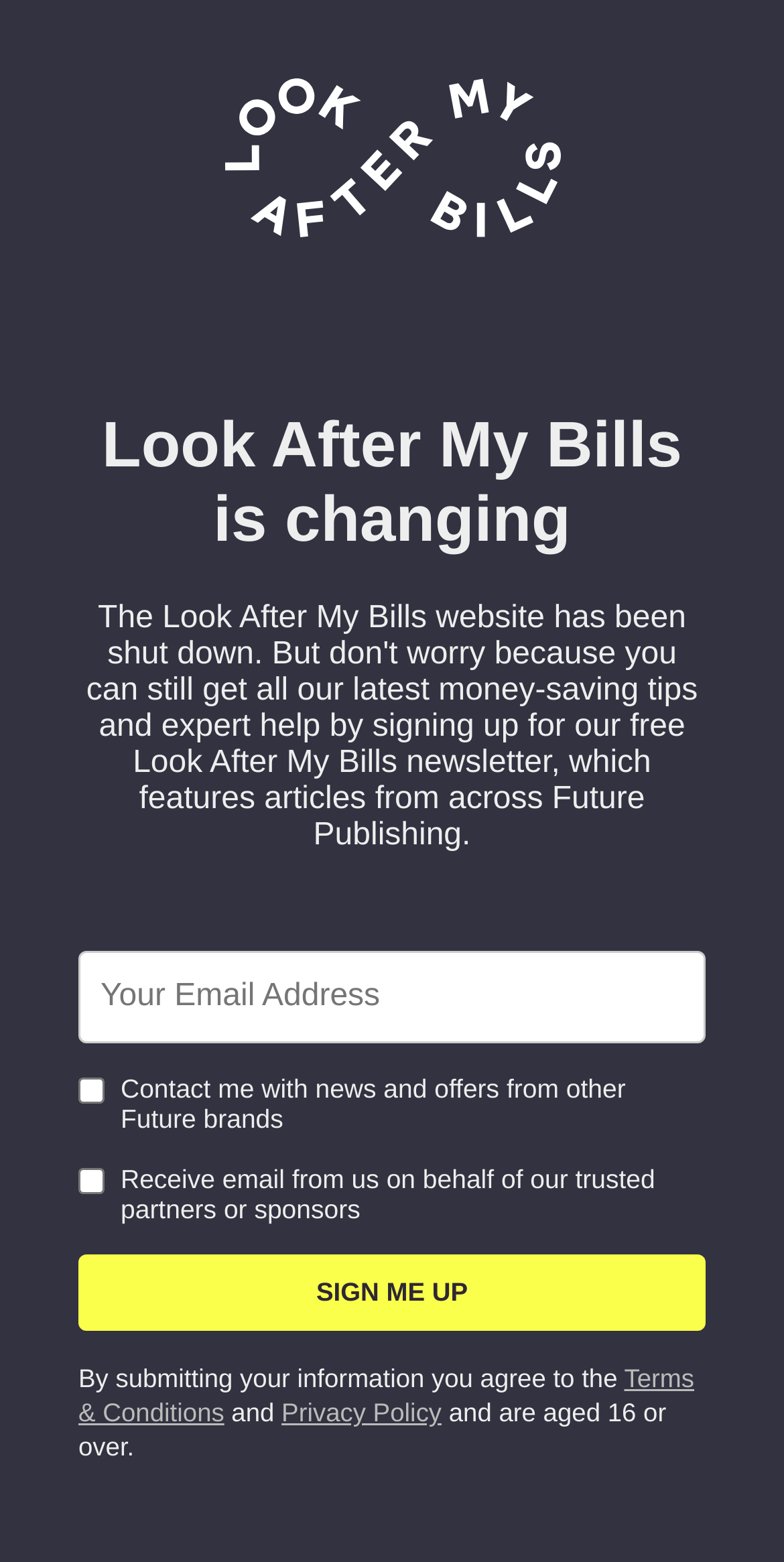What is the purpose of the 'Sign me up' button?
Provide a comprehensive and detailed answer to the question.

The 'Sign me up' button is located below the 'Your Email Address' textbox and two checkboxes, suggesting that it is used to submit the information entered in these fields. The button's purpose is to confirm the user's input and initiate the next step in the process.